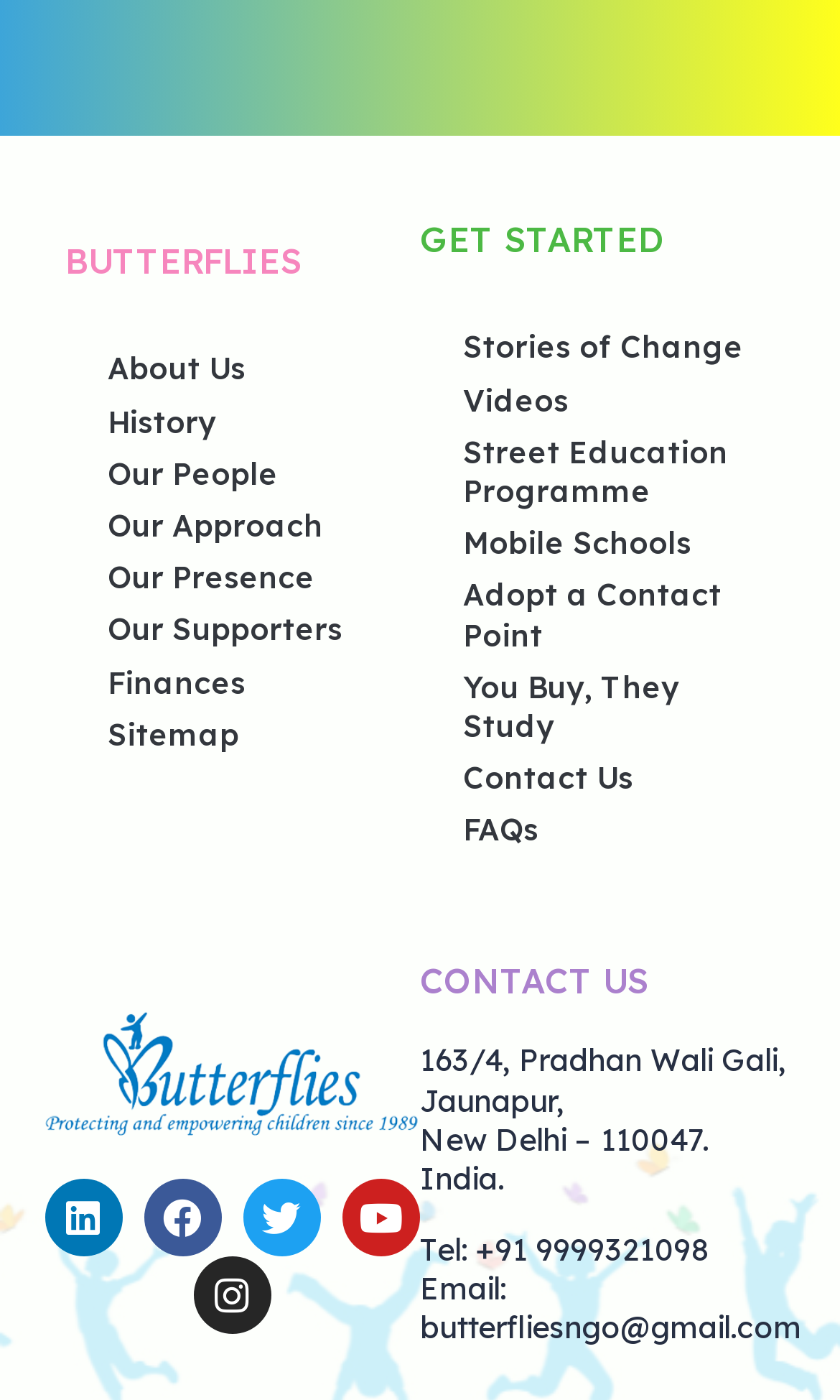How many social media links are available?
Please provide a comprehensive answer to the question based on the webpage screenshot.

There are 5 social media links available on the webpage, which are Linkedin, Facebook, Twitter, Youtube, and Instagram, located at the bottom of the webpage.